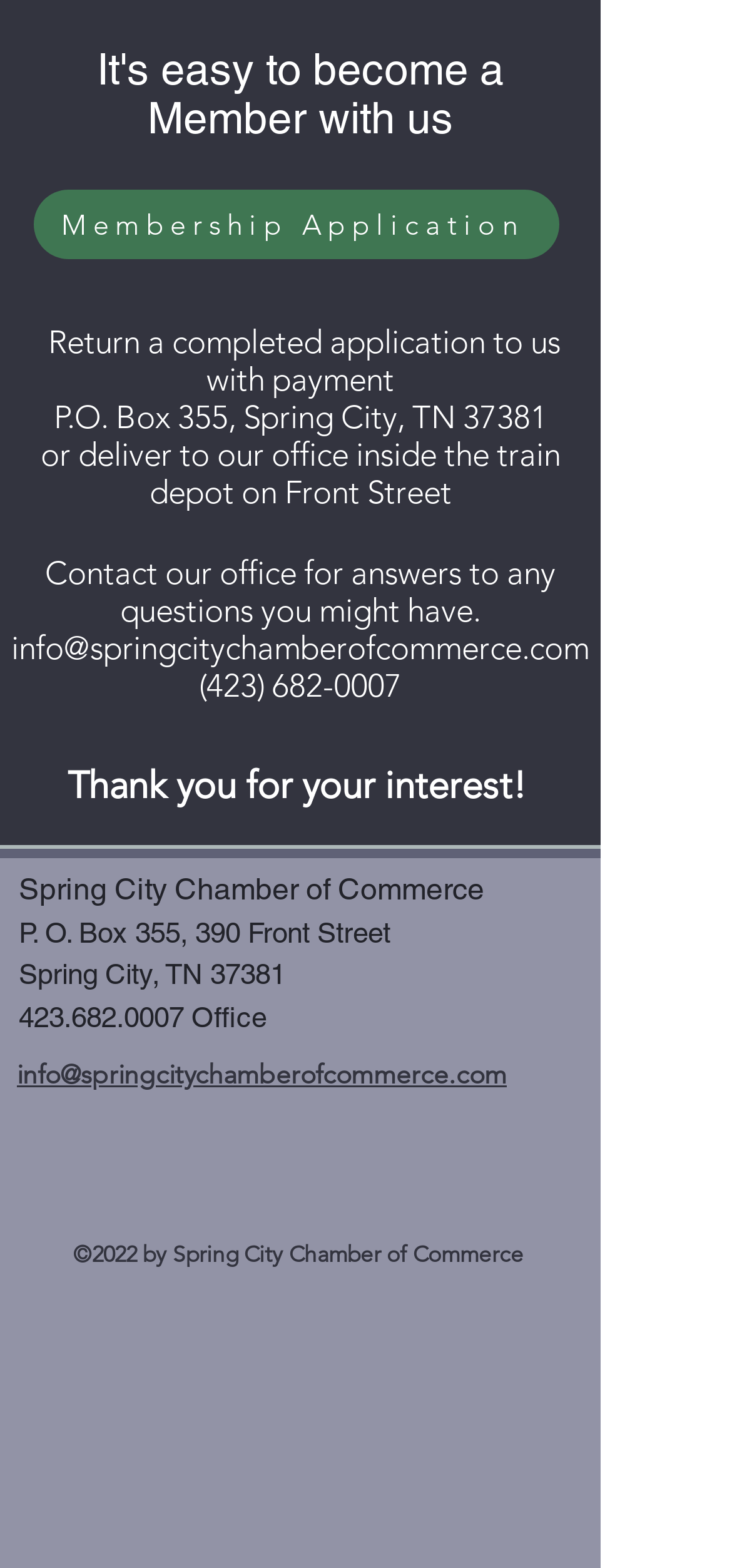Use one word or a short phrase to answer the question provided: 
What is the phone number to contact the office?

(423) 682-0007